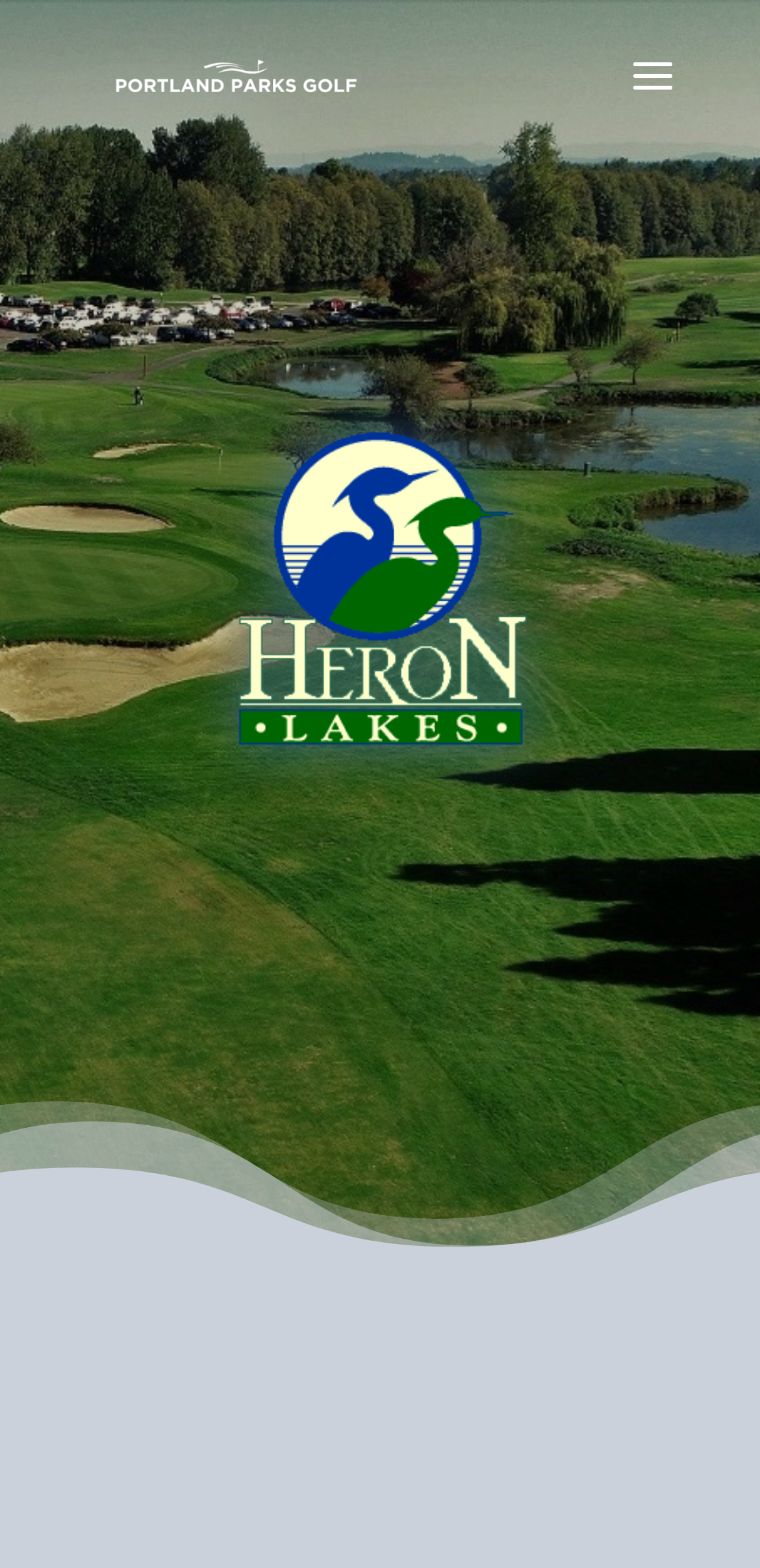From the element description alt="Portland Parks Golf", predict the bounding box coordinates of the UI element. The coordinates must be specified in the format (top-left x, top-left y, bottom-right x, bottom-right y) and should be within the 0 to 1 range.

[0.11, 0.036, 0.51, 0.06]